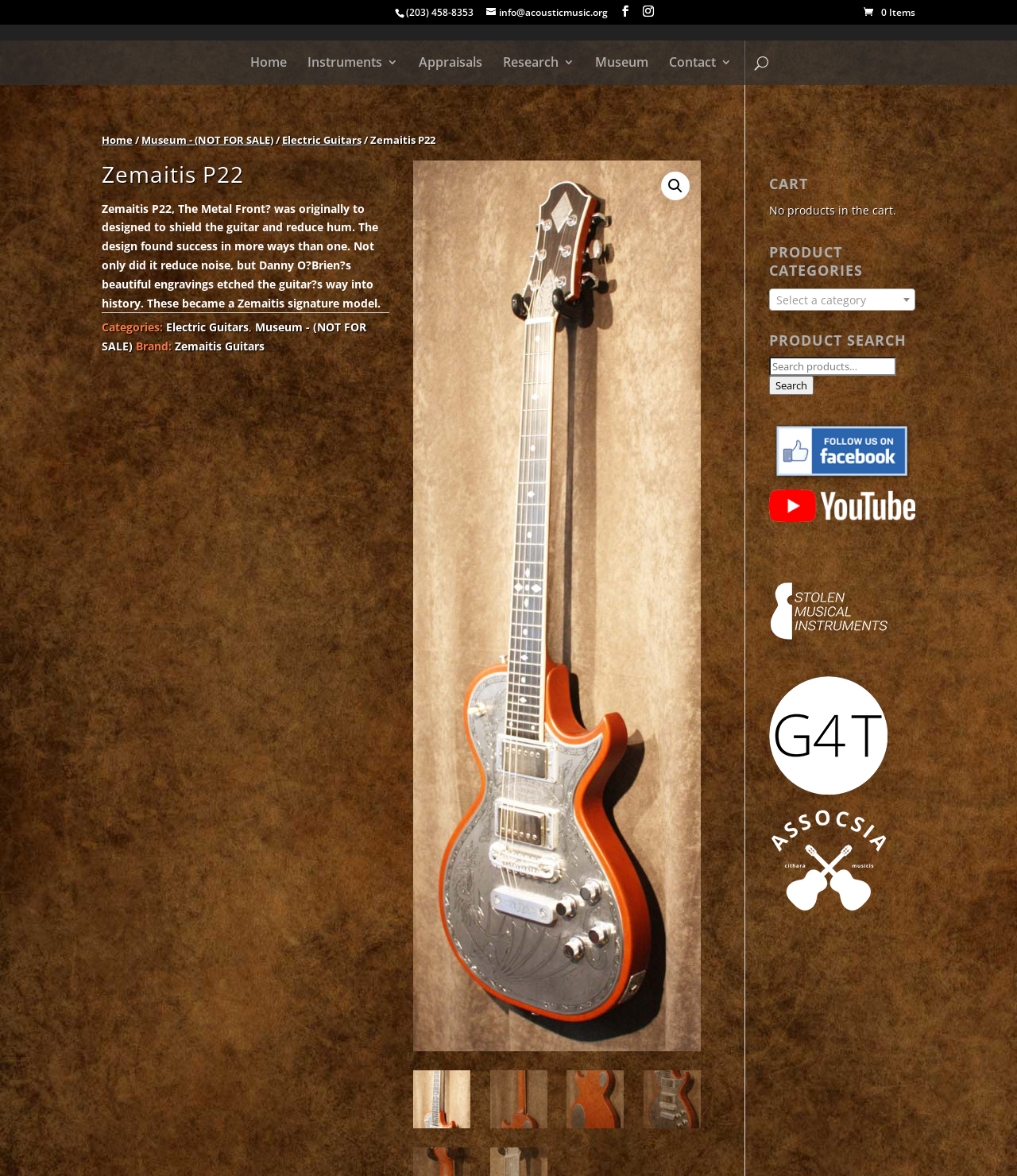What is the category of the guitar? Observe the screenshot and provide a one-word or short phrase answer.

Electric Guitars